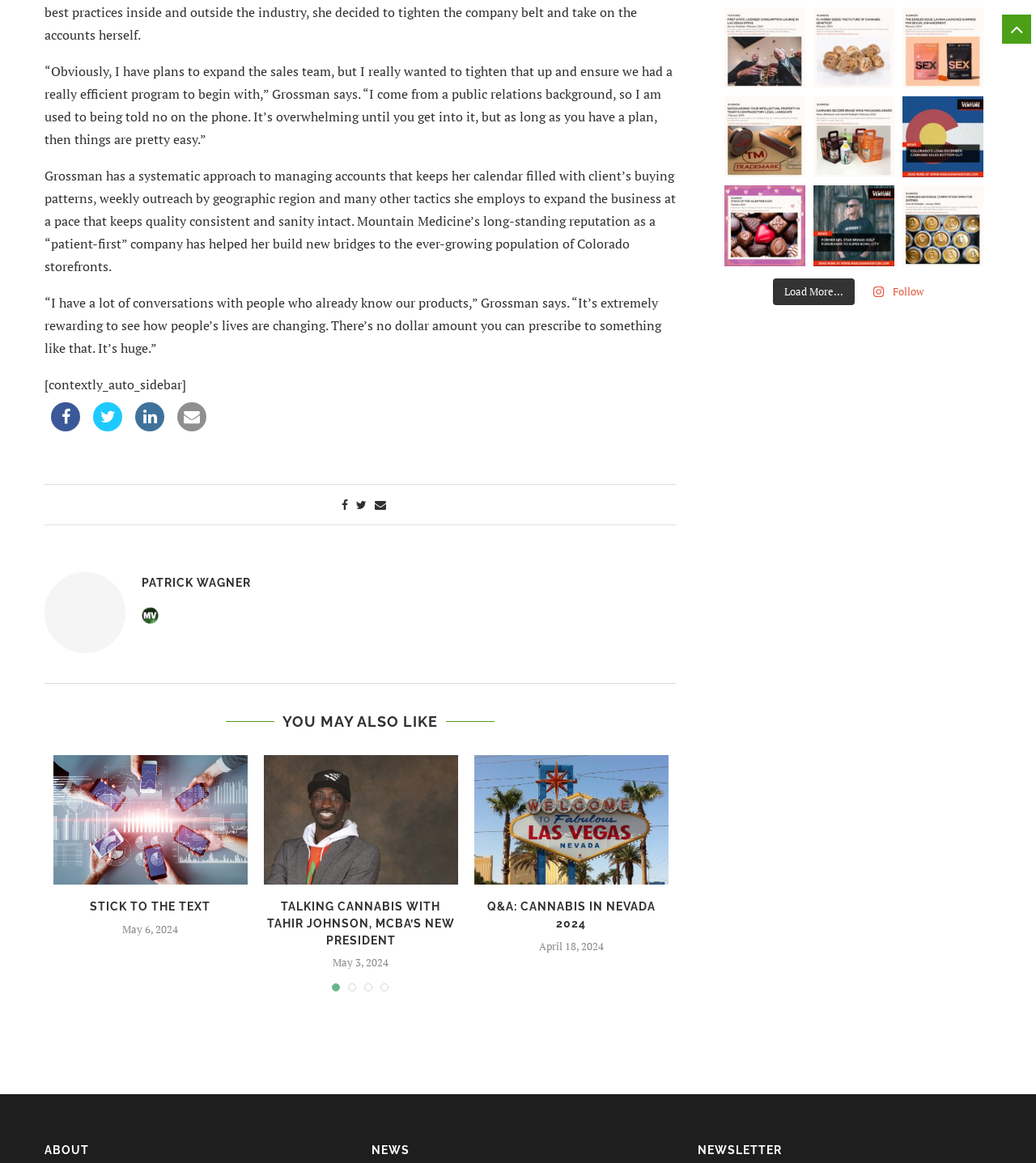Answer succinctly with a single word or phrase:
What is the name of the person mentioned in the article with the quote about having a lot of conversations with people who already know the products?

Grossman